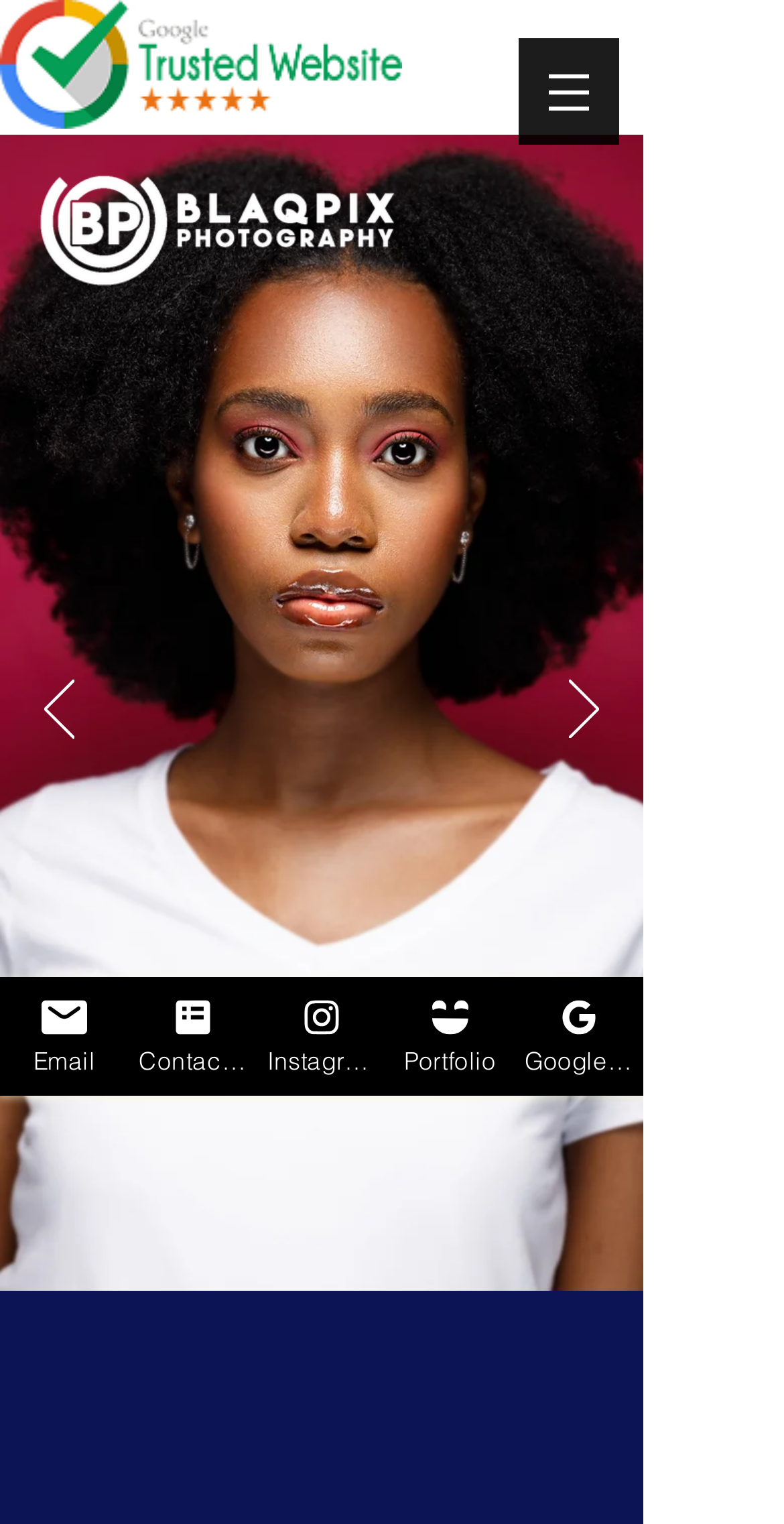What type of photography does the studio specialize in?
Using the image, give a concise answer in the form of a single word or short phrase.

Portrait, family, and individual